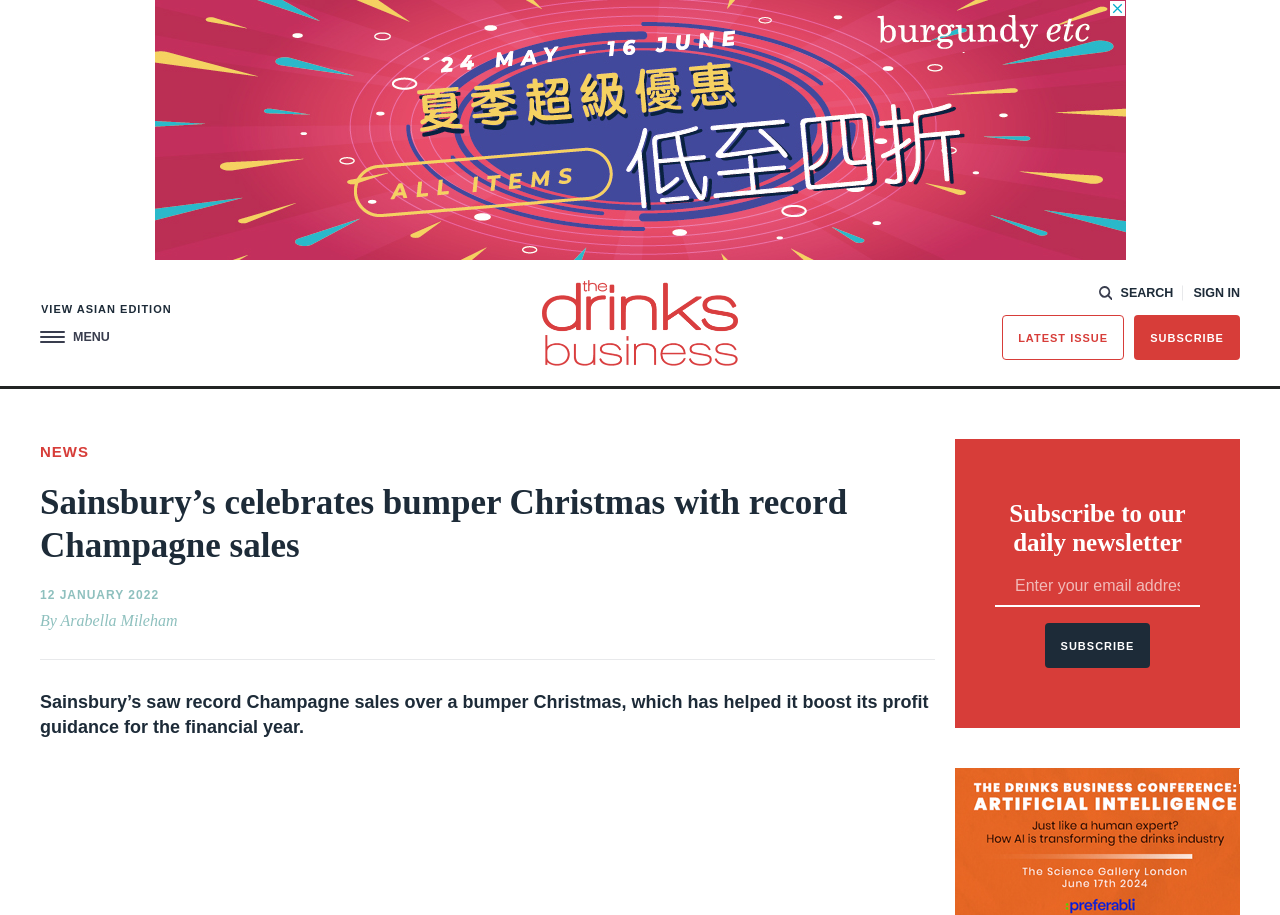Determine the bounding box coordinates of the clickable region to execute the instruction: "Search for something". The coordinates should be four float numbers between 0 and 1, denoted as [left, top, right, bottom].

[0.031, 0.168, 0.969, 0.256]